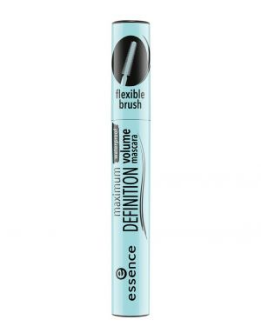Answer the question using only one word or a concise phrase: What type of lashes does the mascara create?

Defined and voluminous